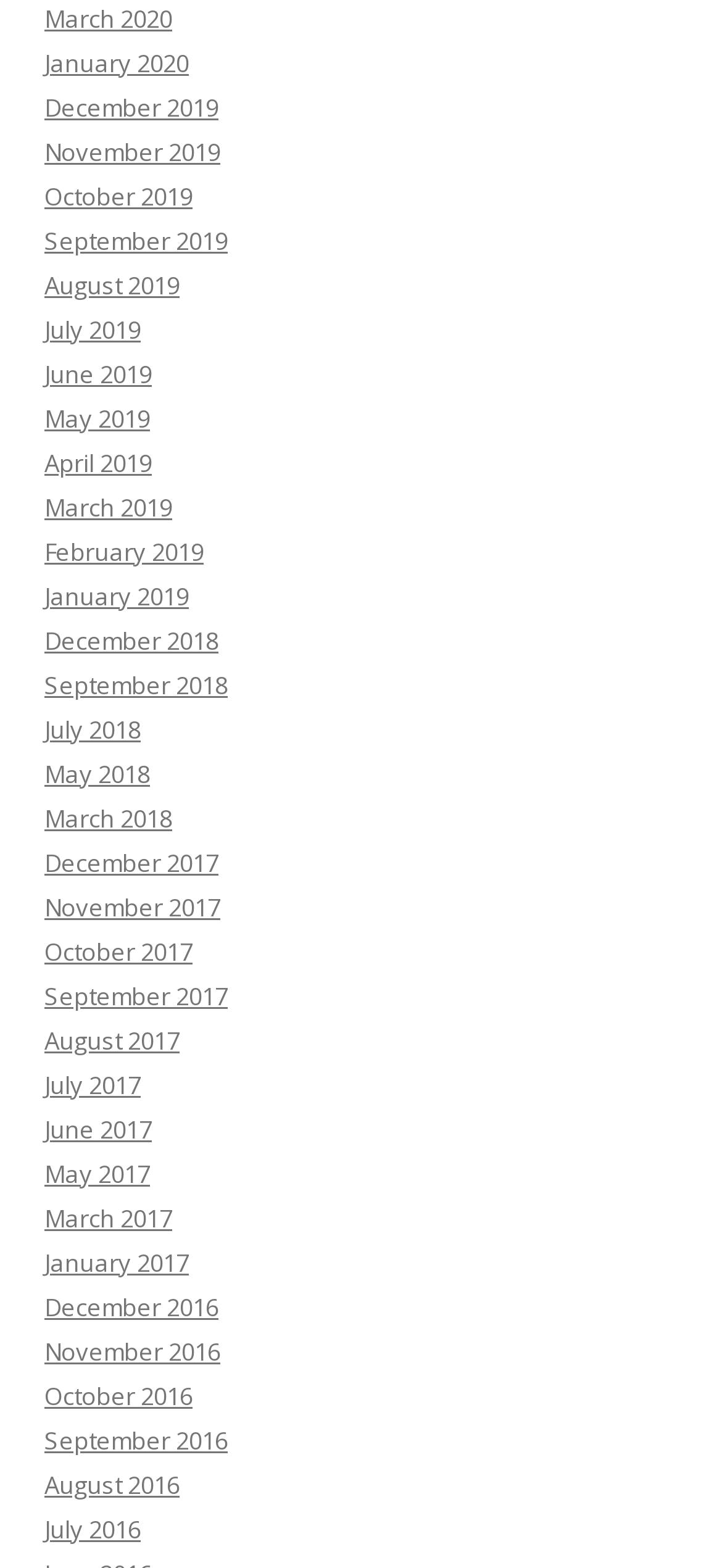Determine the bounding box coordinates for the area you should click to complete the following instruction: "View December 2018".

[0.062, 0.398, 0.303, 0.419]